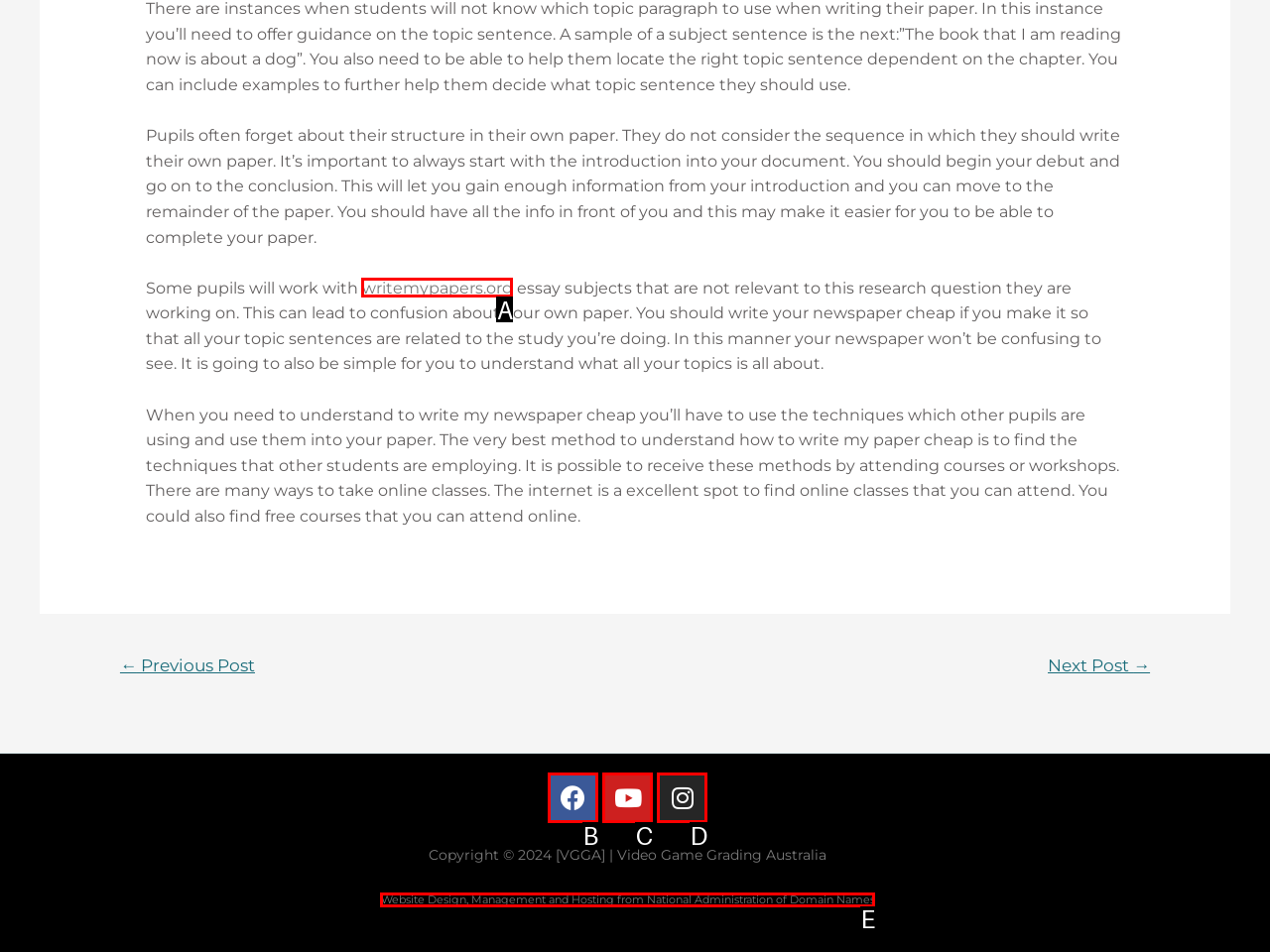Identify the UI element that best fits the description: Instagram
Respond with the letter representing the correct option.

D